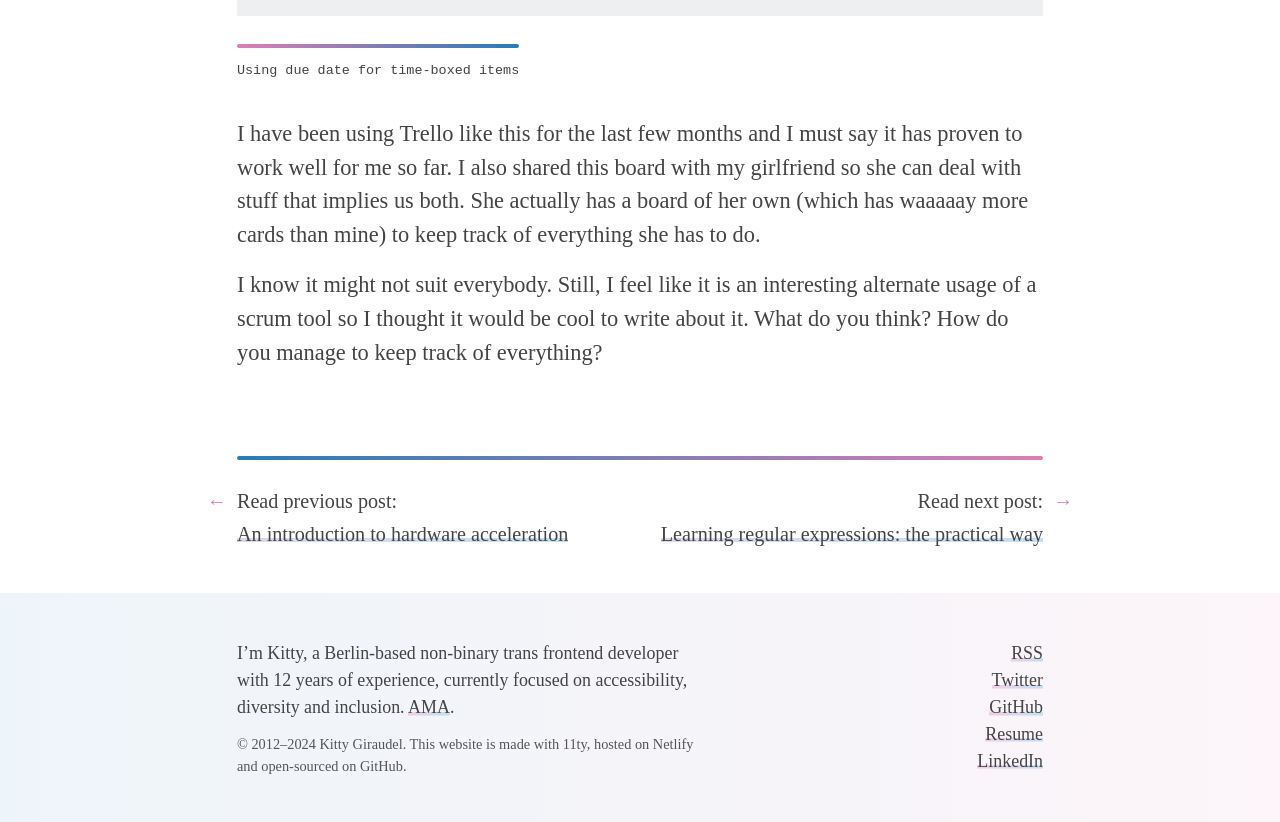Please pinpoint the bounding box coordinates for the region I should click to adhere to this instruction: "Read the next post".

[0.516, 0.636, 0.815, 0.662]